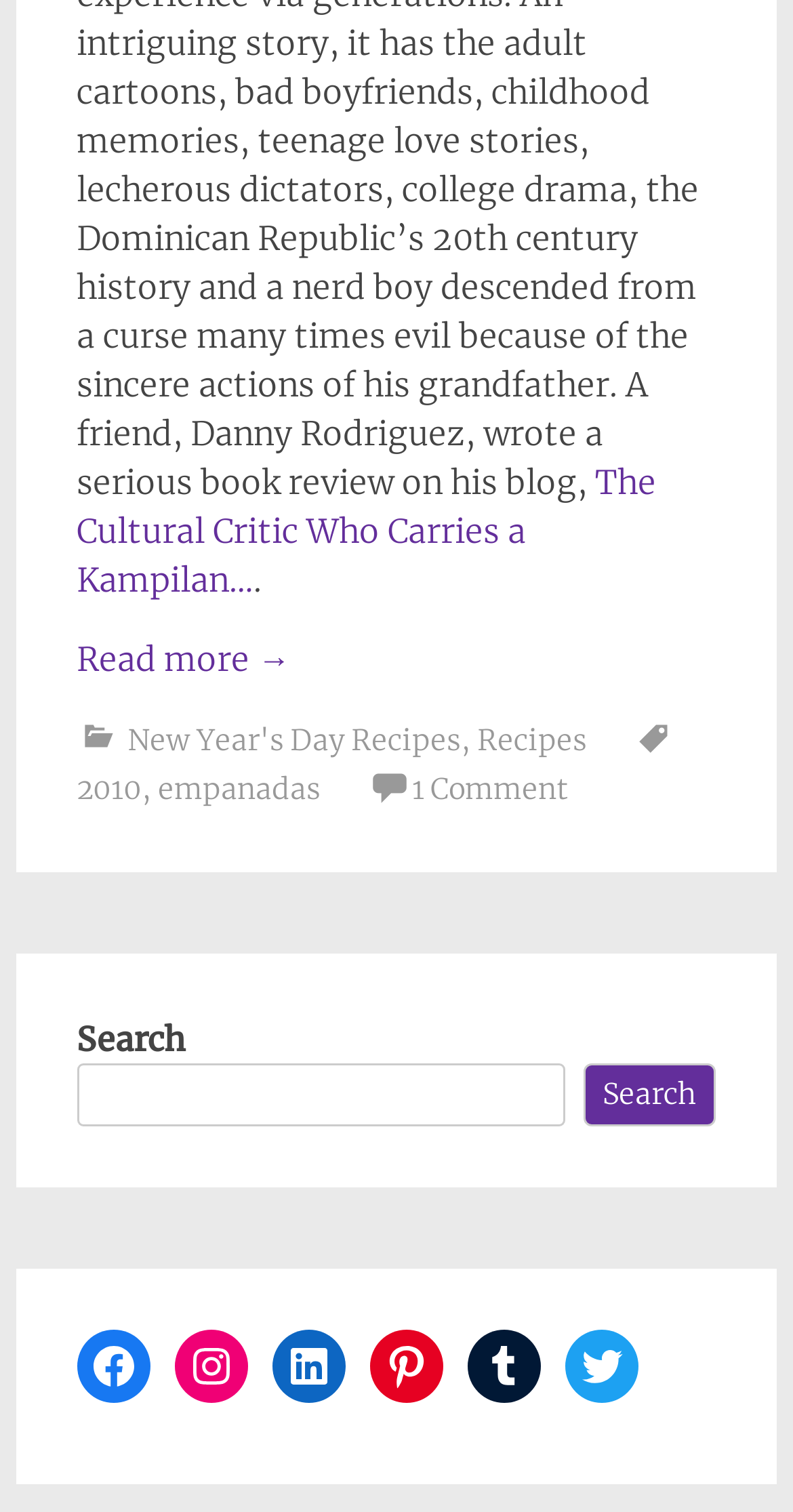Could you specify the bounding box coordinates for the clickable section to complete the following instruction: "Search for recipes"?

[0.097, 0.703, 0.713, 0.744]